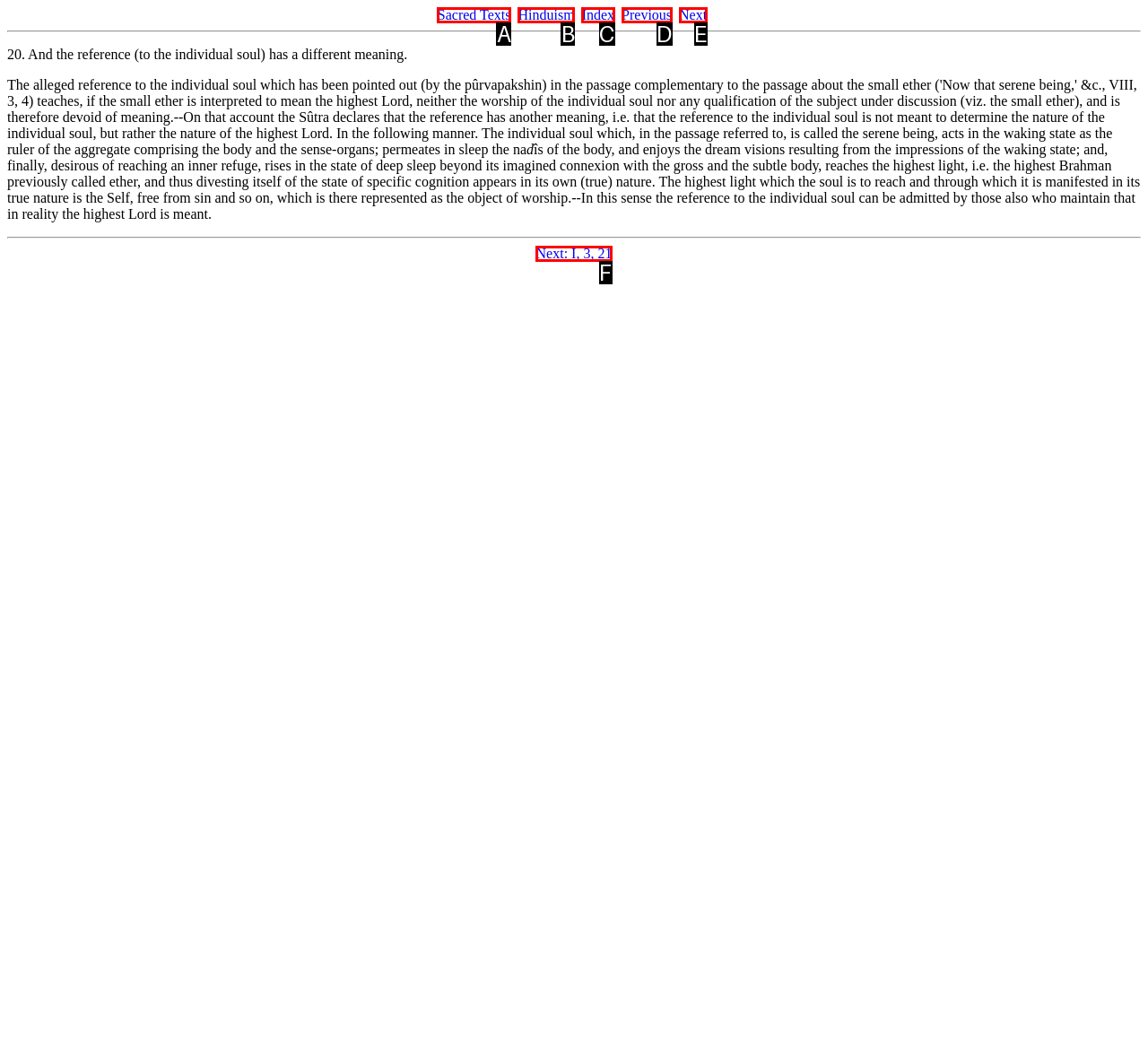Select the option that aligns with the description: Sacred Texts
Respond with the letter of the correct choice from the given options.

A